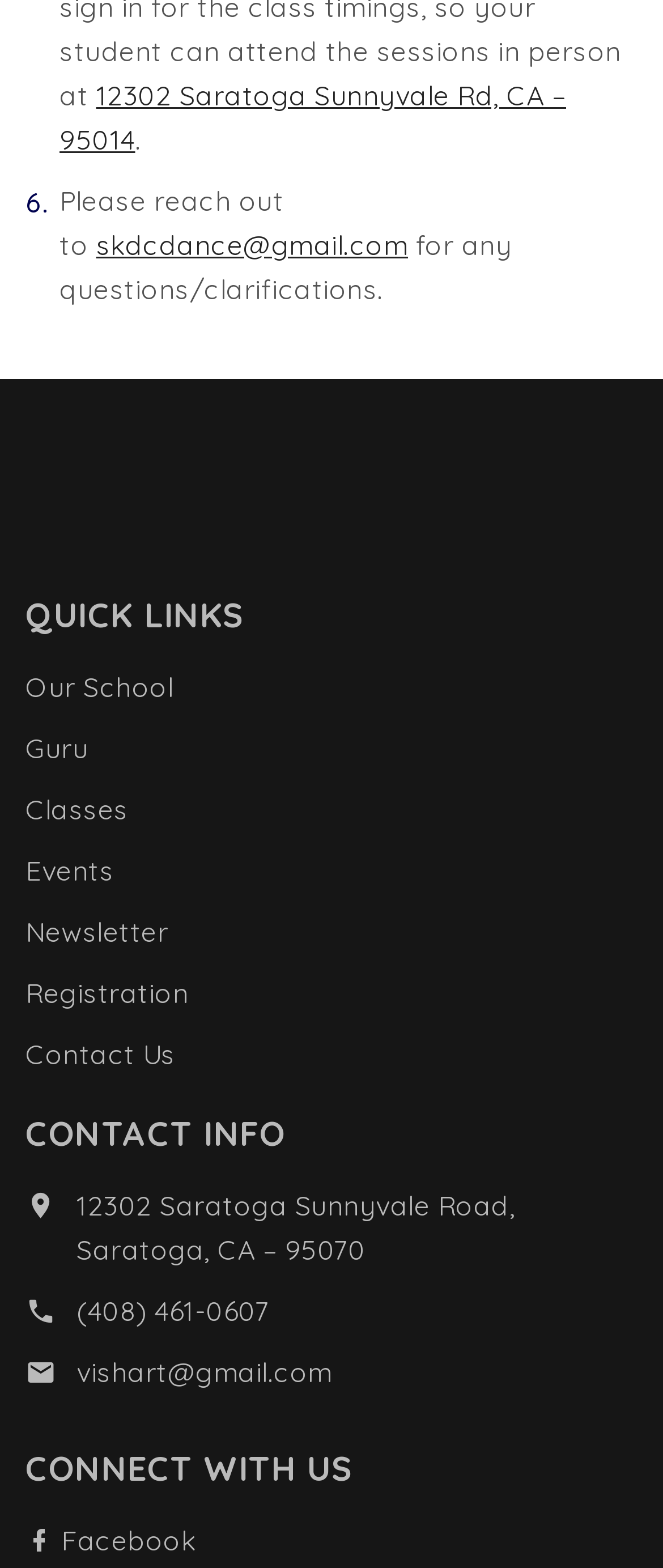What is the phone number of the school?
Based on the visual details in the image, please answer the question thoroughly.

I found the phone number in the CONTACT INFO section, where it is displayed as a link.